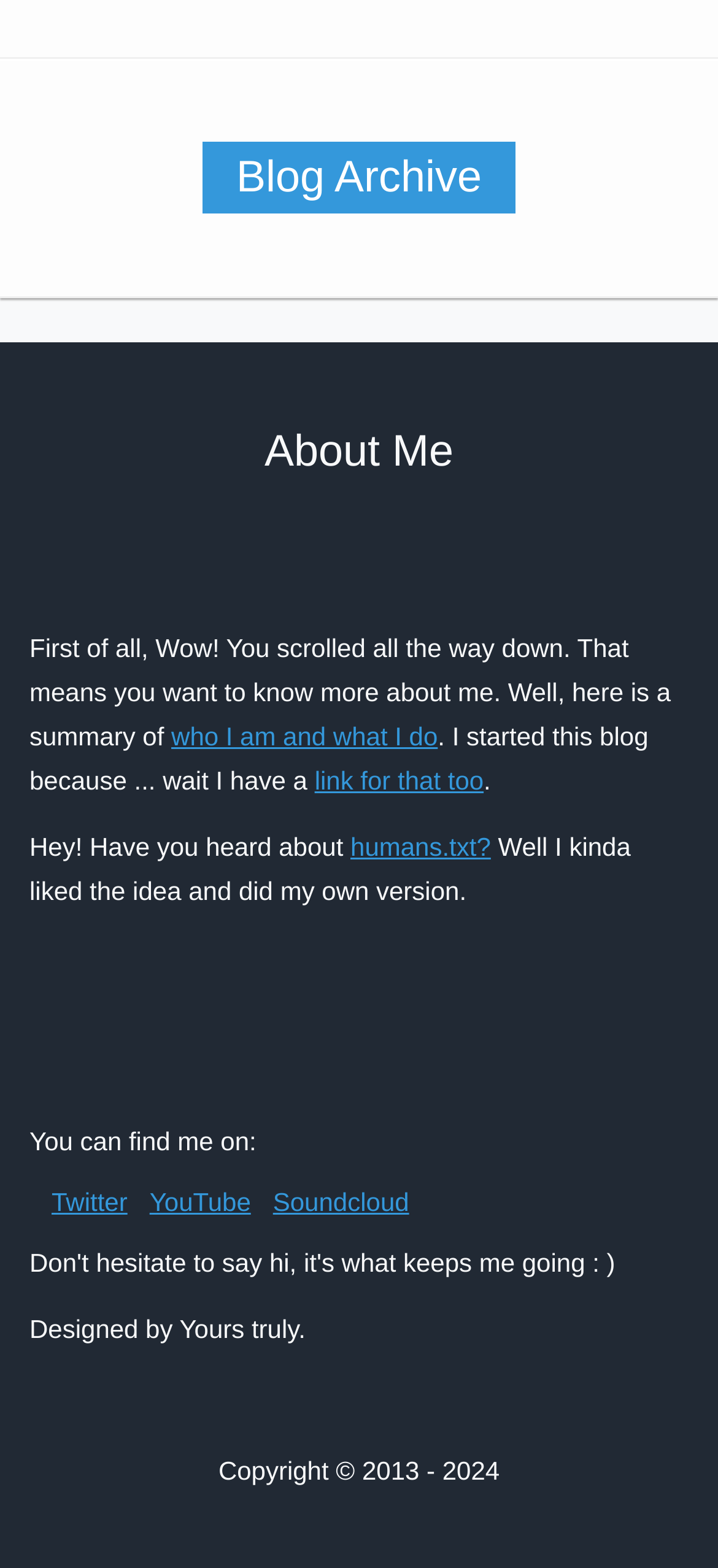Calculate the bounding box coordinates for the UI element based on the following description: "humans.txt?". Ensure the coordinates are four float numbers between 0 and 1, i.e., [left, top, right, bottom].

[0.488, 0.531, 0.684, 0.549]